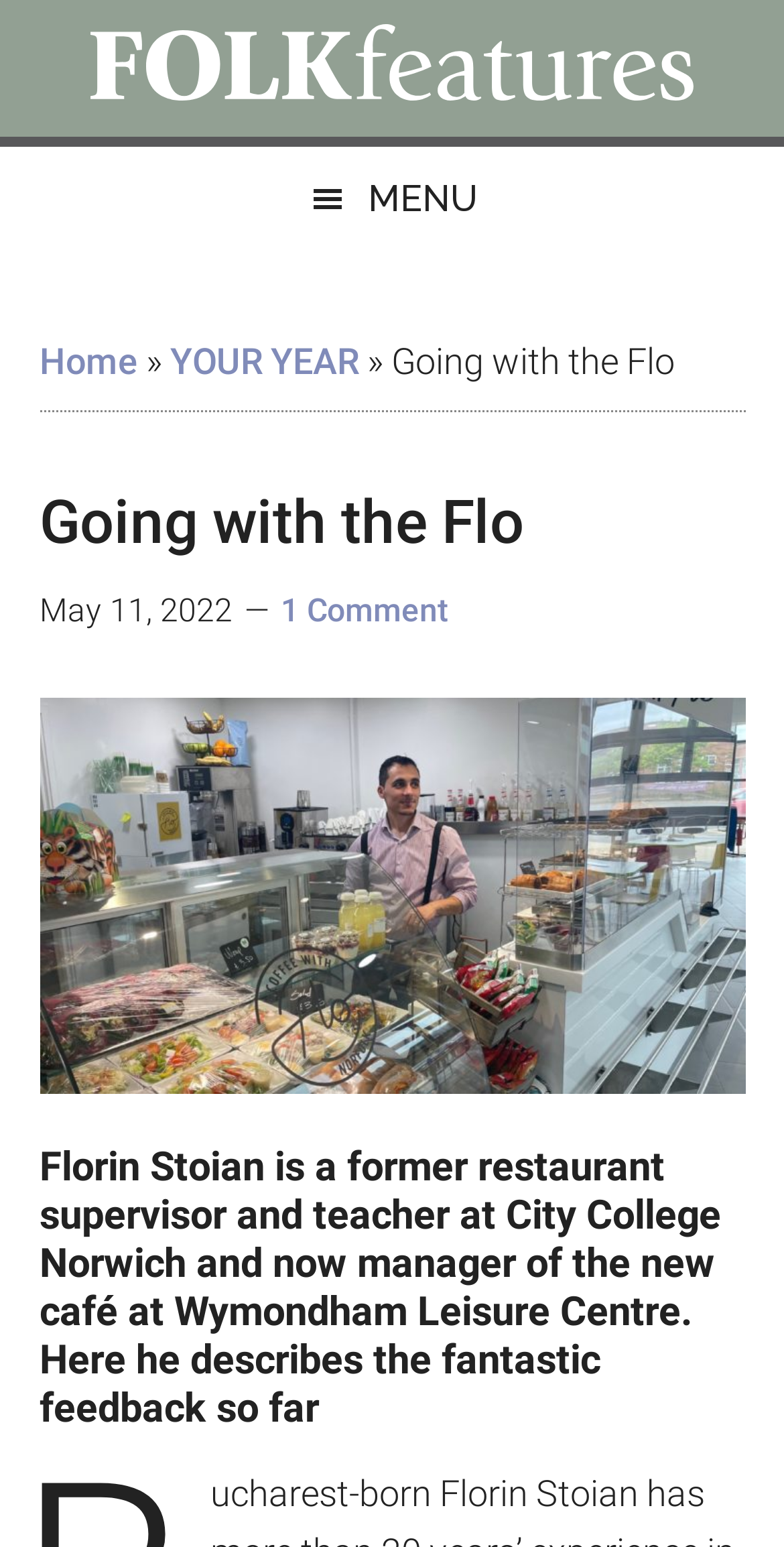Use the information in the screenshot to answer the question comprehensively: How many comments are there on this article?

The answer can be found in the link element which says '1 Comment' below the article heading.